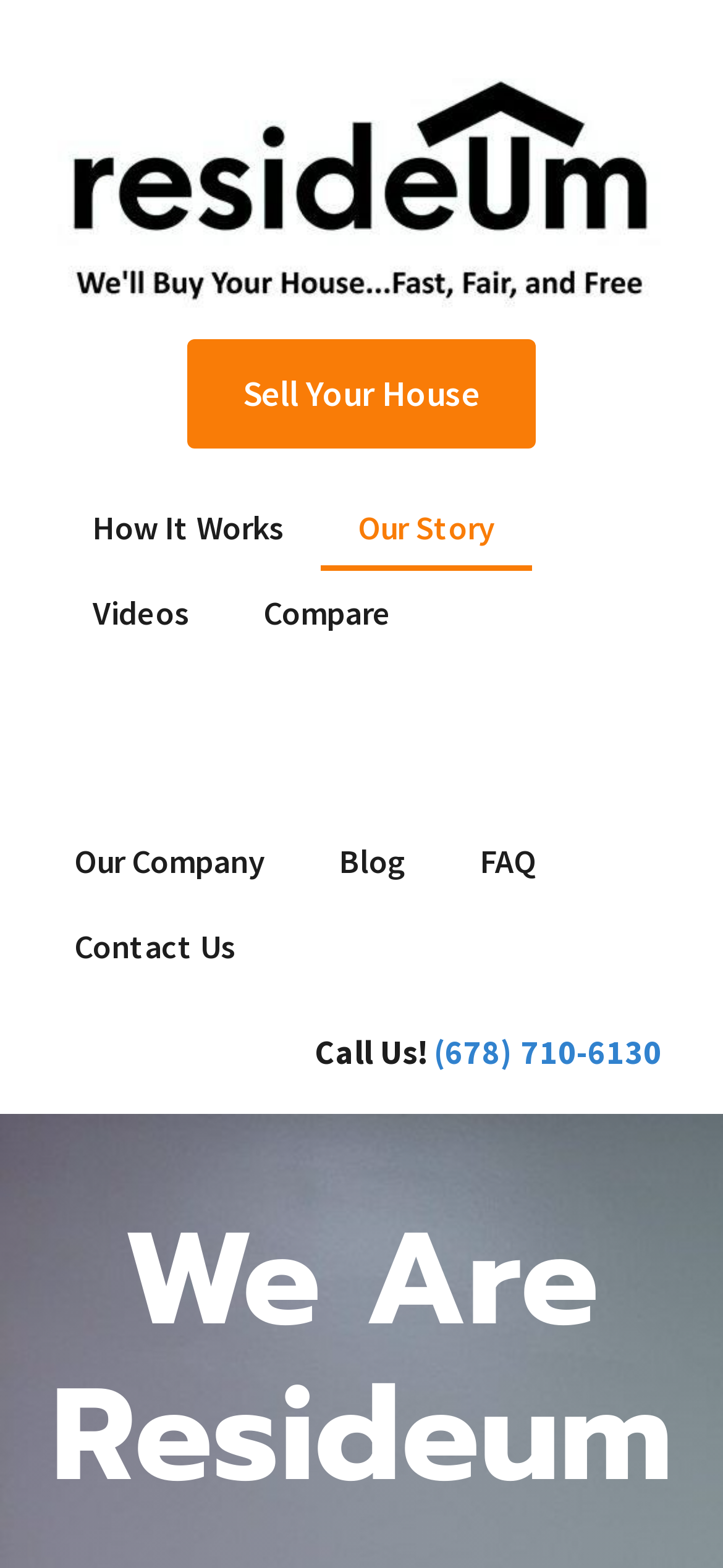Please identify the bounding box coordinates of the element on the webpage that should be clicked to follow this instruction: "Read the 'Our Story'". The bounding box coordinates should be given as four float numbers between 0 and 1, formatted as [left, top, right, bottom].

[0.444, 0.309, 0.736, 0.363]